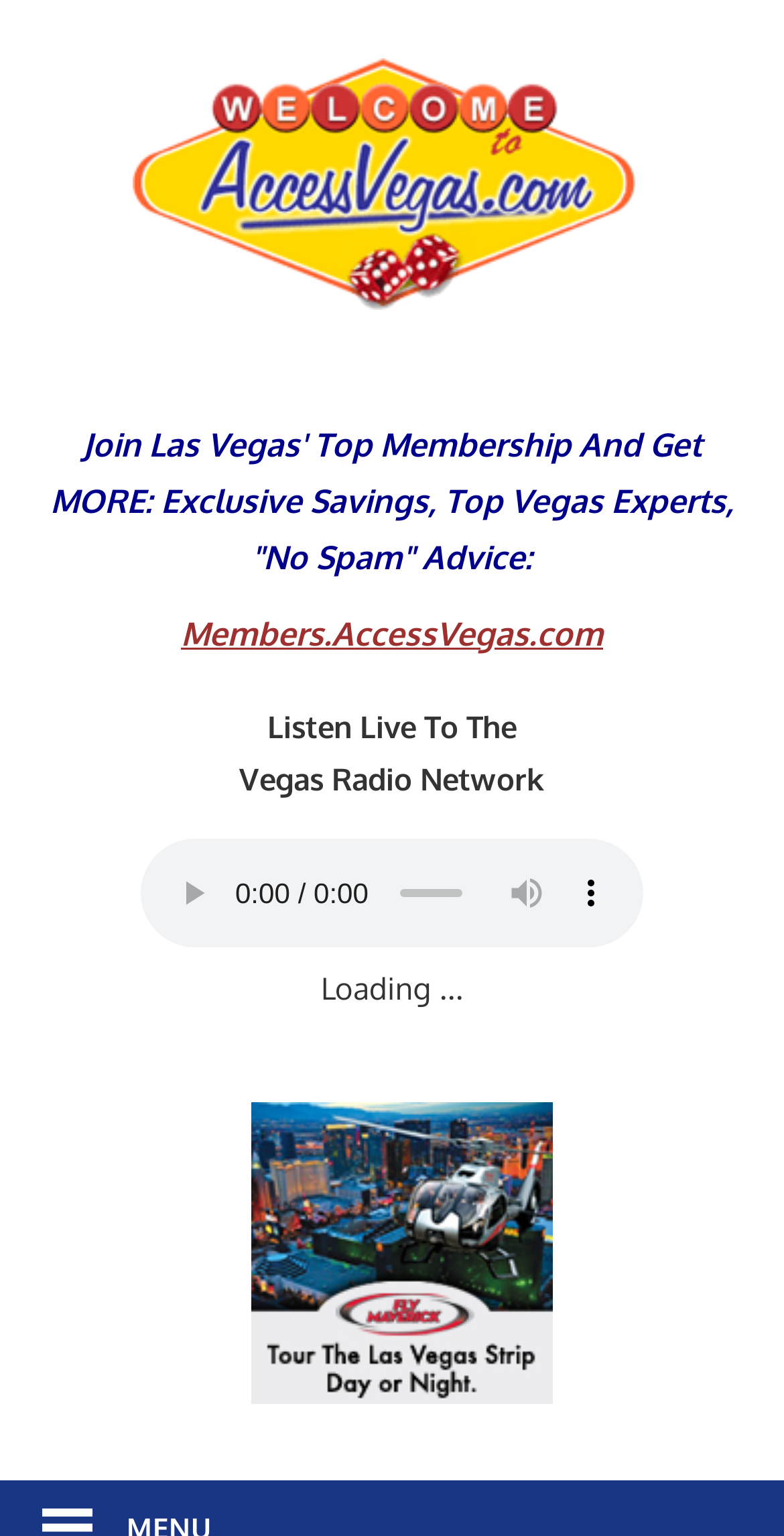What is the membership website mentioned?
Answer with a single word or phrase, using the screenshot for reference.

Members.AccessVegas.com